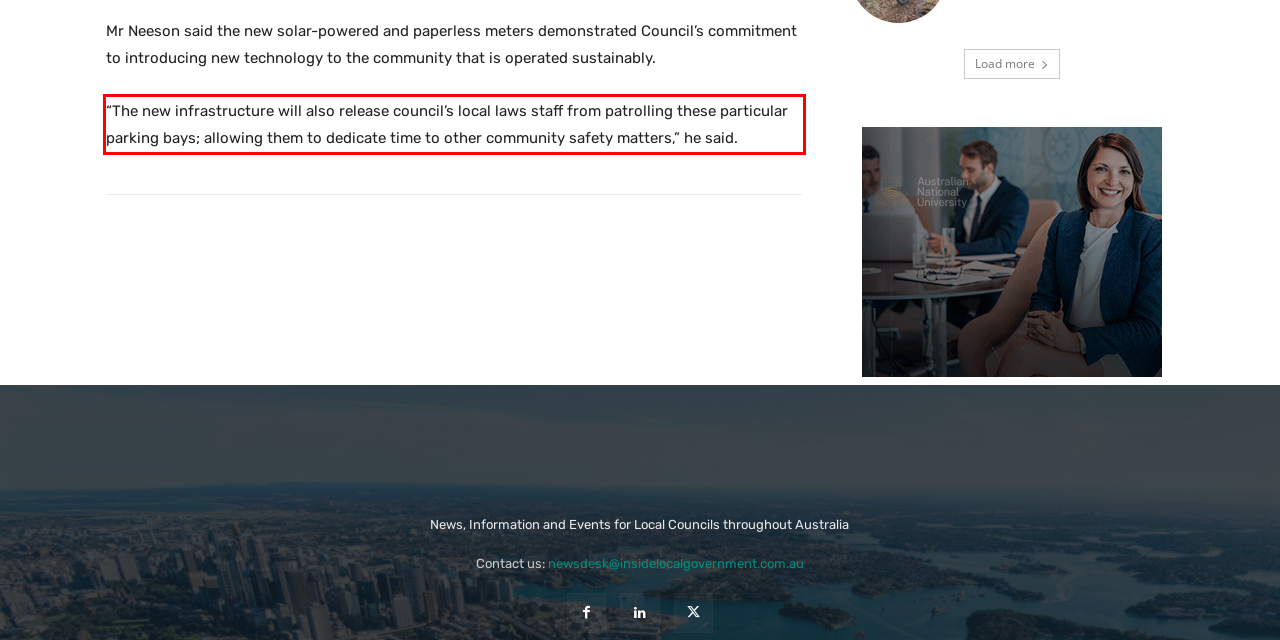Within the screenshot of the webpage, locate the red bounding box and use OCR to identify and provide the text content inside it.

“The new infrastructure will also release council’s local laws staff from patrolling these particular parking bays; allowing them to dedicate time to other community safety matters,” he said.